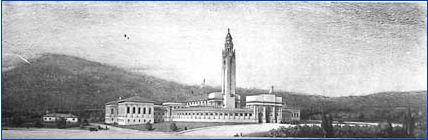What is the prominent feature of the clock tower?
Please provide a single word or phrase answer based on the image.

Grand scale